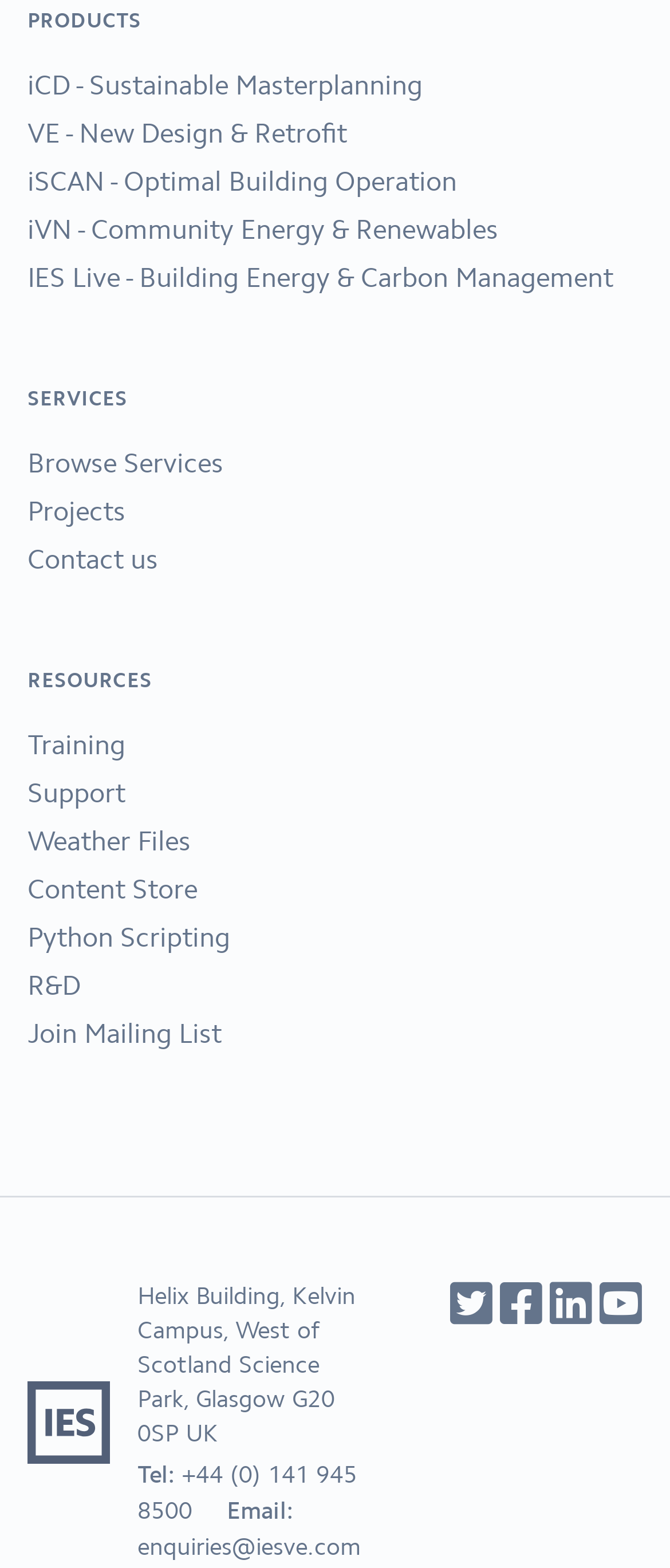Give a concise answer of one word or phrase to the question: 
How many social media links are there?

4